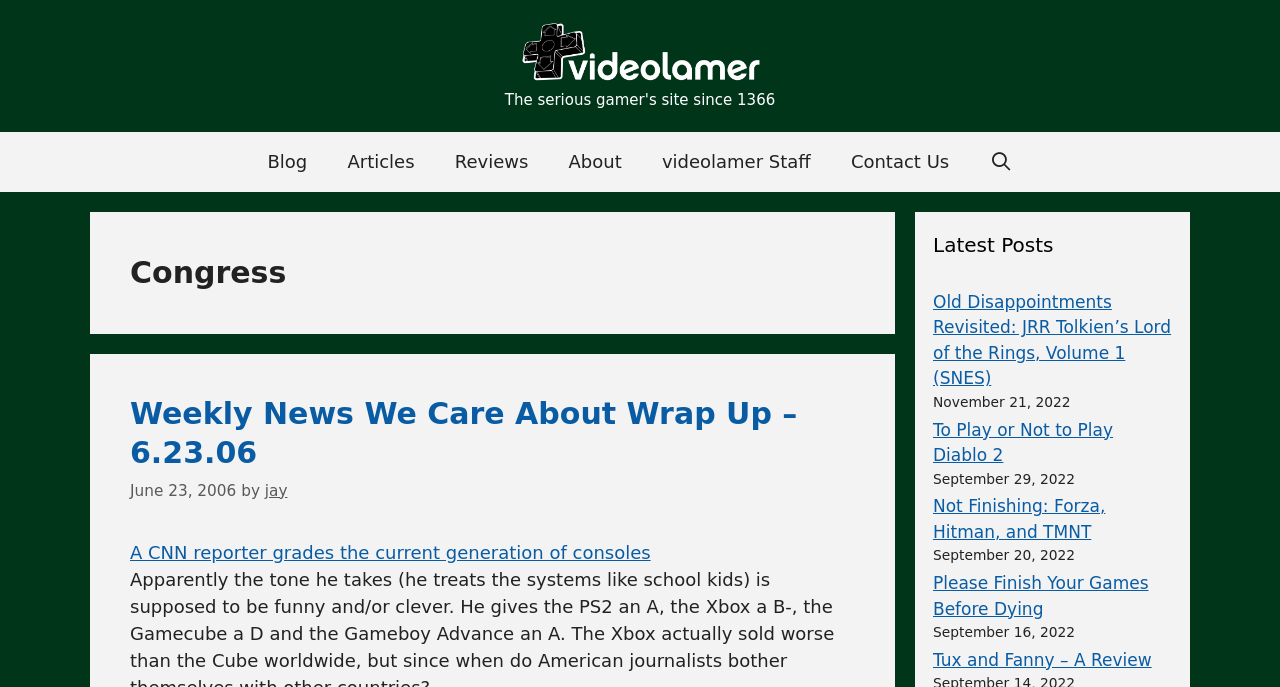Determine the bounding box coordinates for the element that should be clicked to follow this instruction: "search". The coordinates should be given as four float numbers between 0 and 1, in the format [left, top, right, bottom].

[0.757, 0.192, 0.807, 0.279]